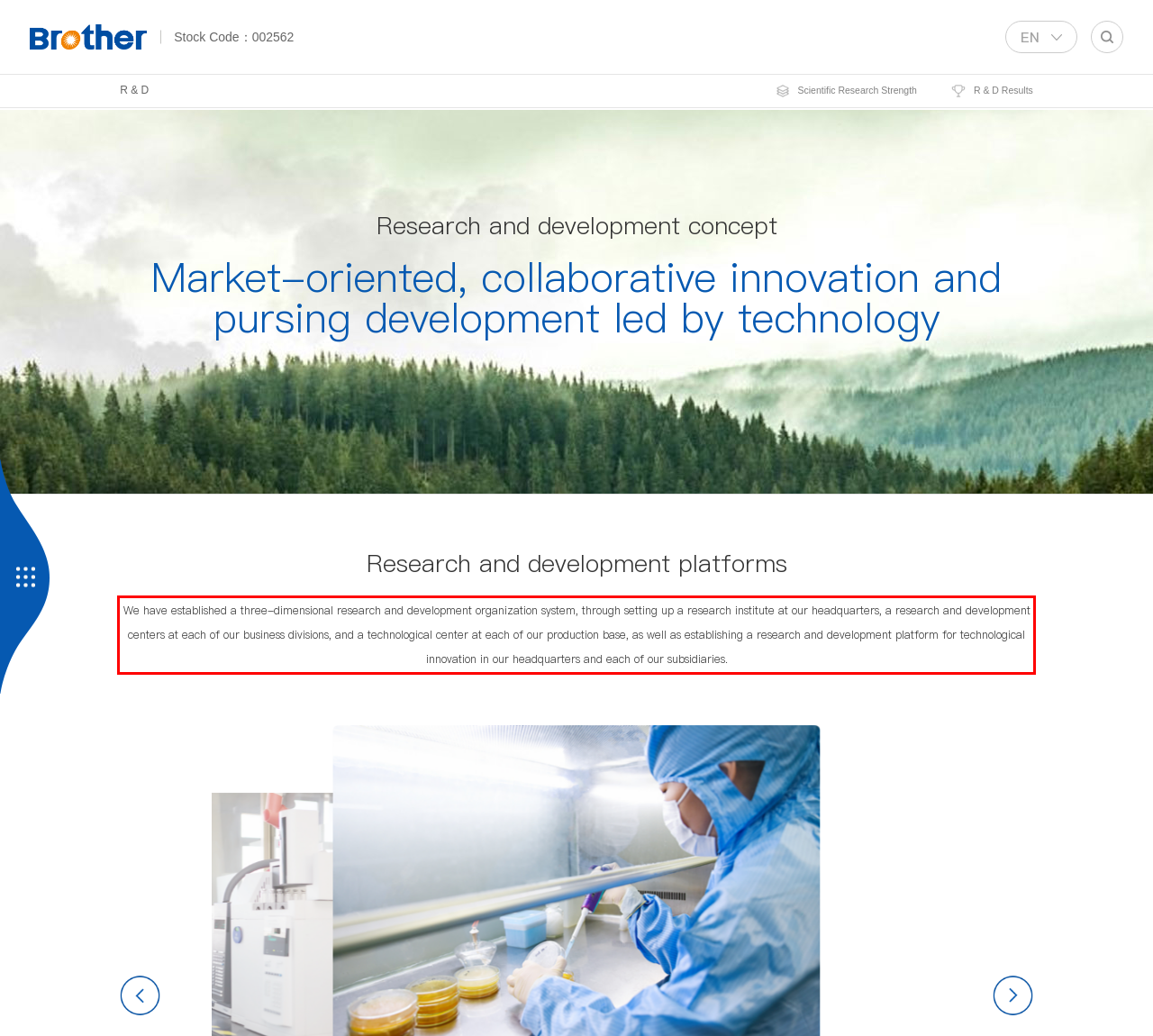You are given a screenshot showing a webpage with a red bounding box. Perform OCR to capture the text within the red bounding box.

We have established a three-dimensional research and development organization system, through setting up a research institute at our headquarters, a research and development centers at each of our business divisions, and a technological center at each of our production base, as well as establishing a research and development platform for technological innovation in our headquarters and each of our subsidiaries.